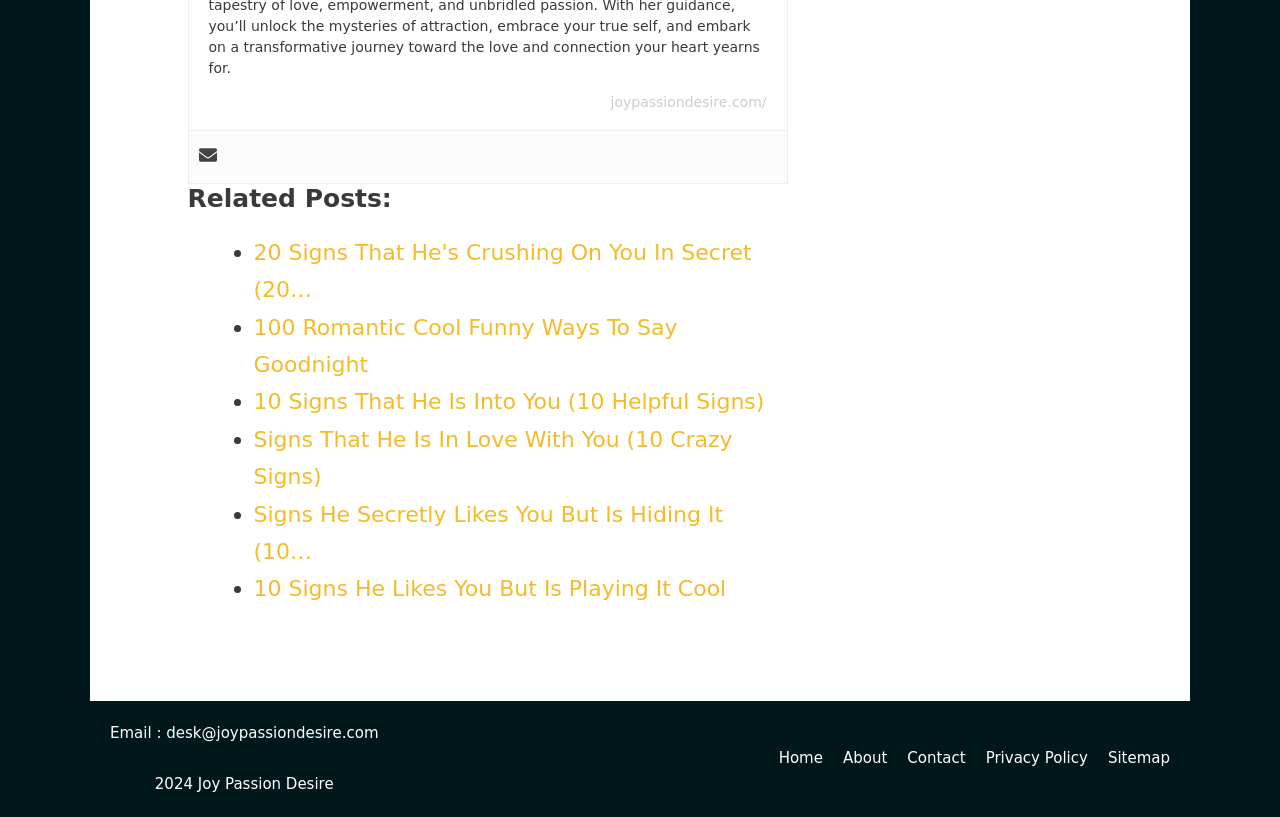How many related posts are listed?
Please provide a single word or phrase based on the screenshot.

6